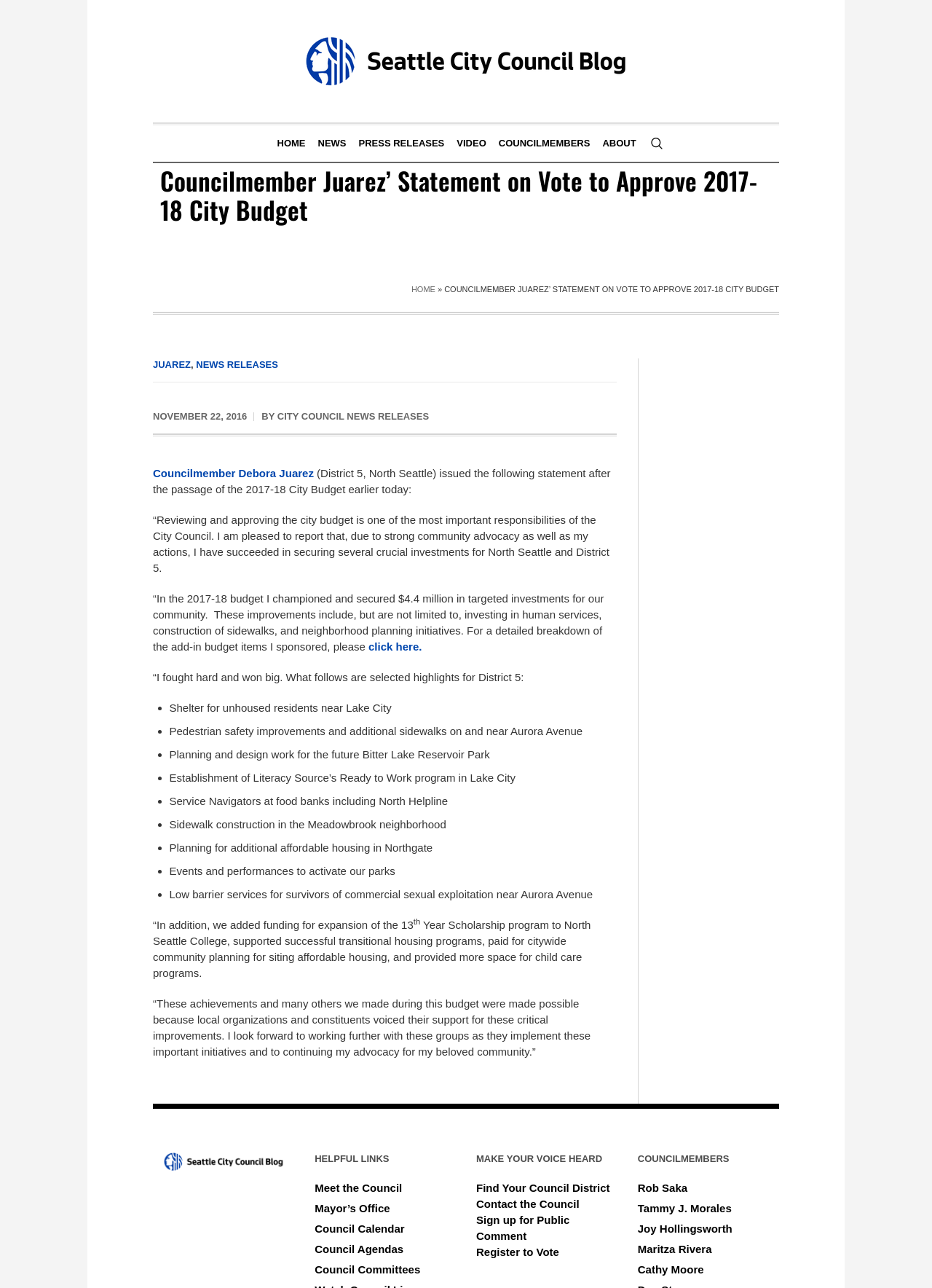How much did Councilmember Debora Juarez secure for targeted investments?
Provide a well-explained and detailed answer to the question.

In the statement, Councilmember Debora Juarez mentioned that she championed and secured $4.4 million in targeted investments for the community.